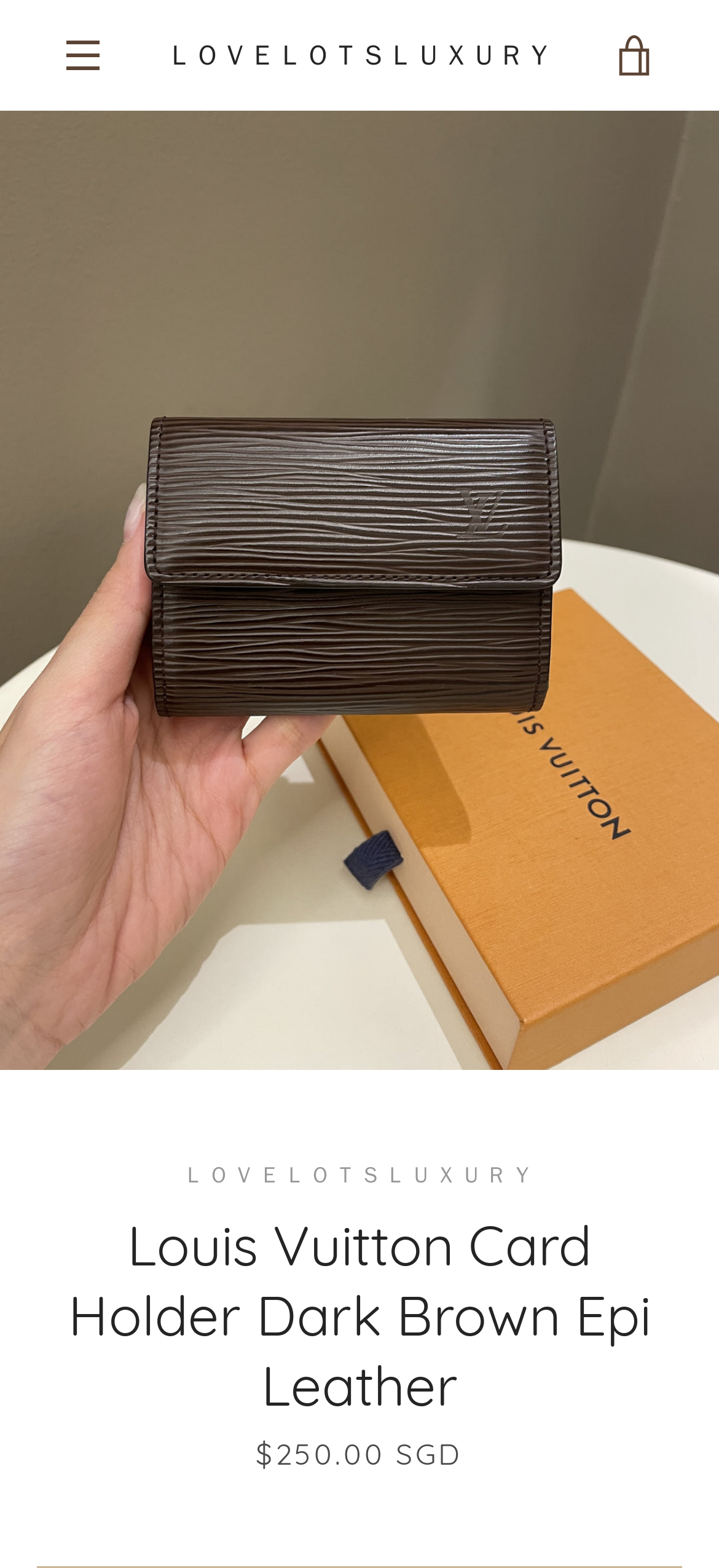What is the brand of the card holder?
We need a detailed and exhaustive answer to the question. Please elaborate.

I determined the brand by looking at the title of the webpage, which is 'Louis Vuitton Card Holder Dark Brown Epi Leather', and also by seeing the logo 'ＬＯＶＥＬＯＴＳＬＵＸＵＲＹ' multiple times on the page.